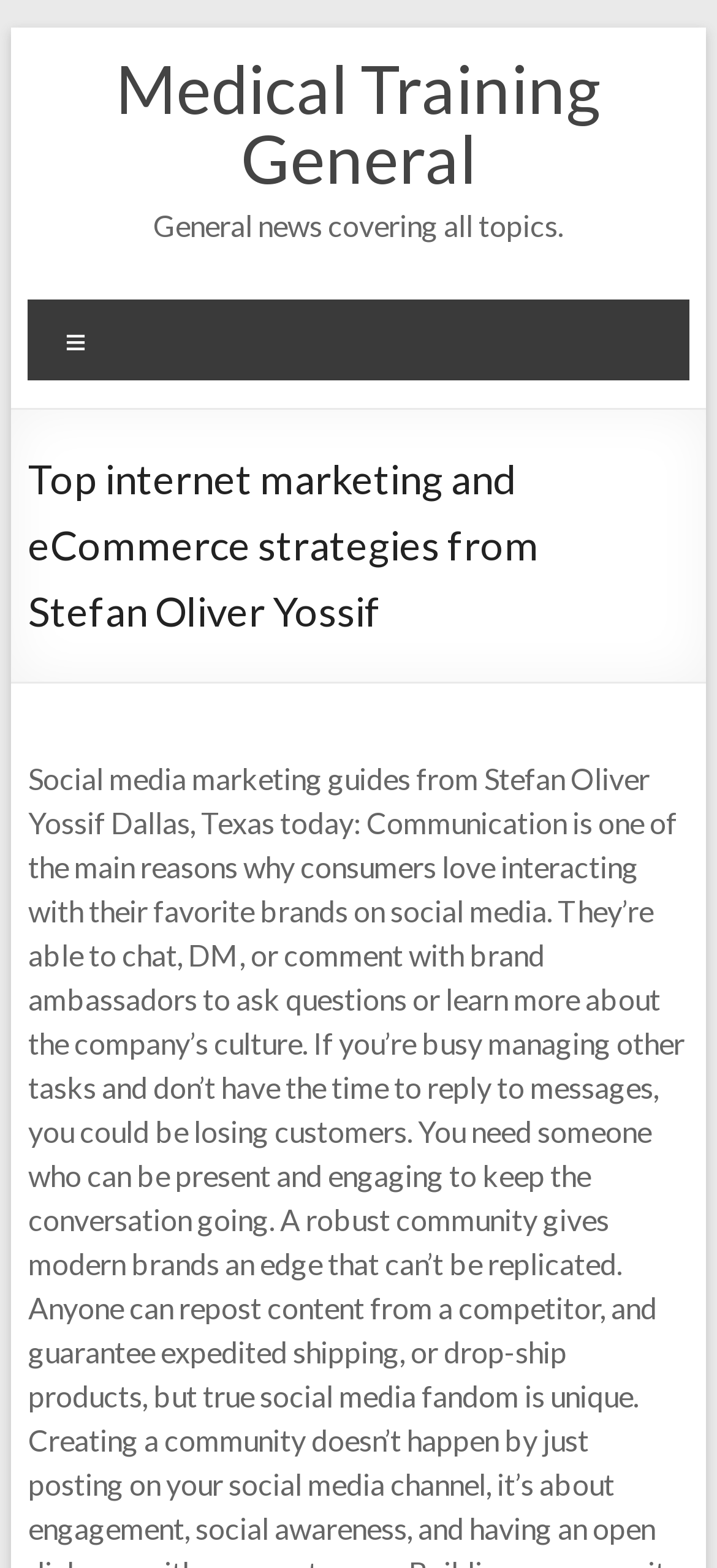Please extract the title of the webpage.

Top internet marketing and eCommerce strategies from Stefan Oliver Yossif